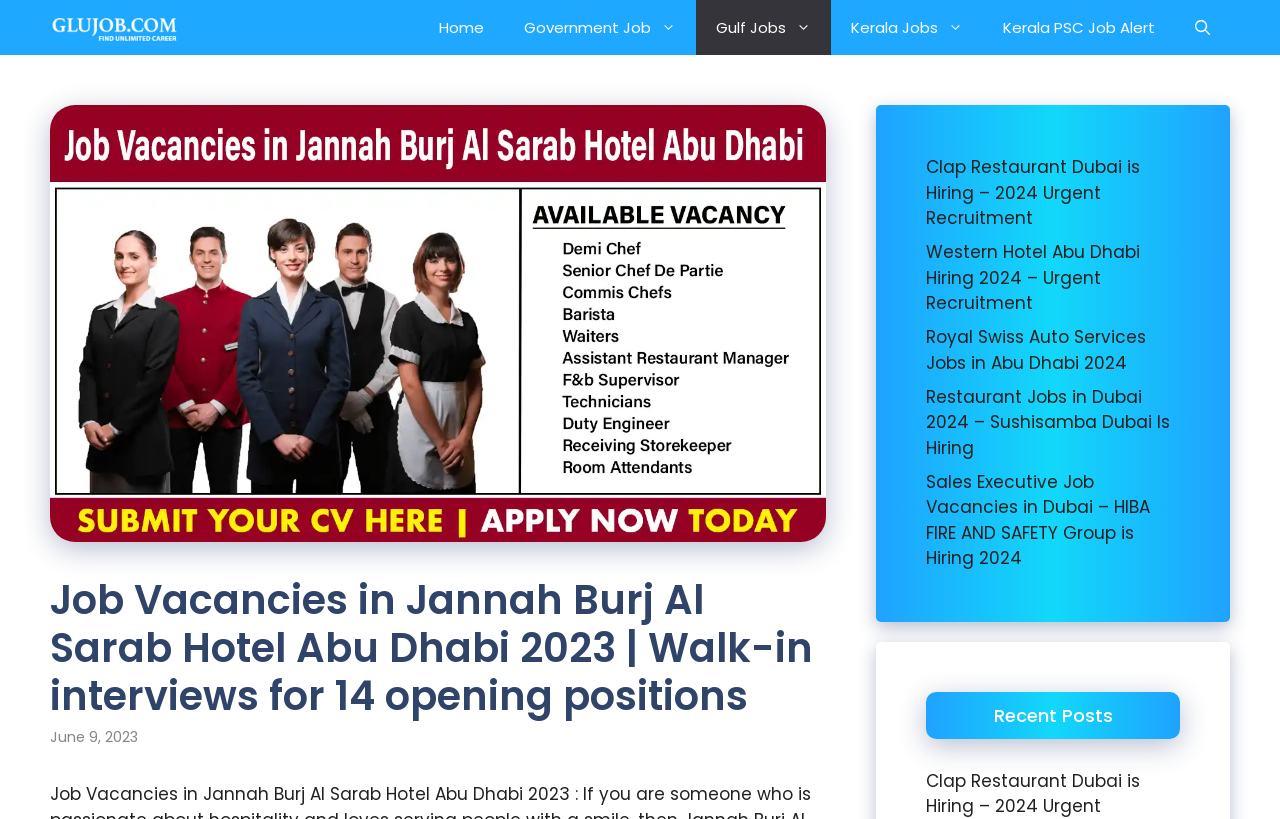Can you specify the bounding box coordinates of the area that needs to be clicked to fulfill the following instruction: "Search for job openings"?

[0.918, 0.0, 0.961, 0.067]